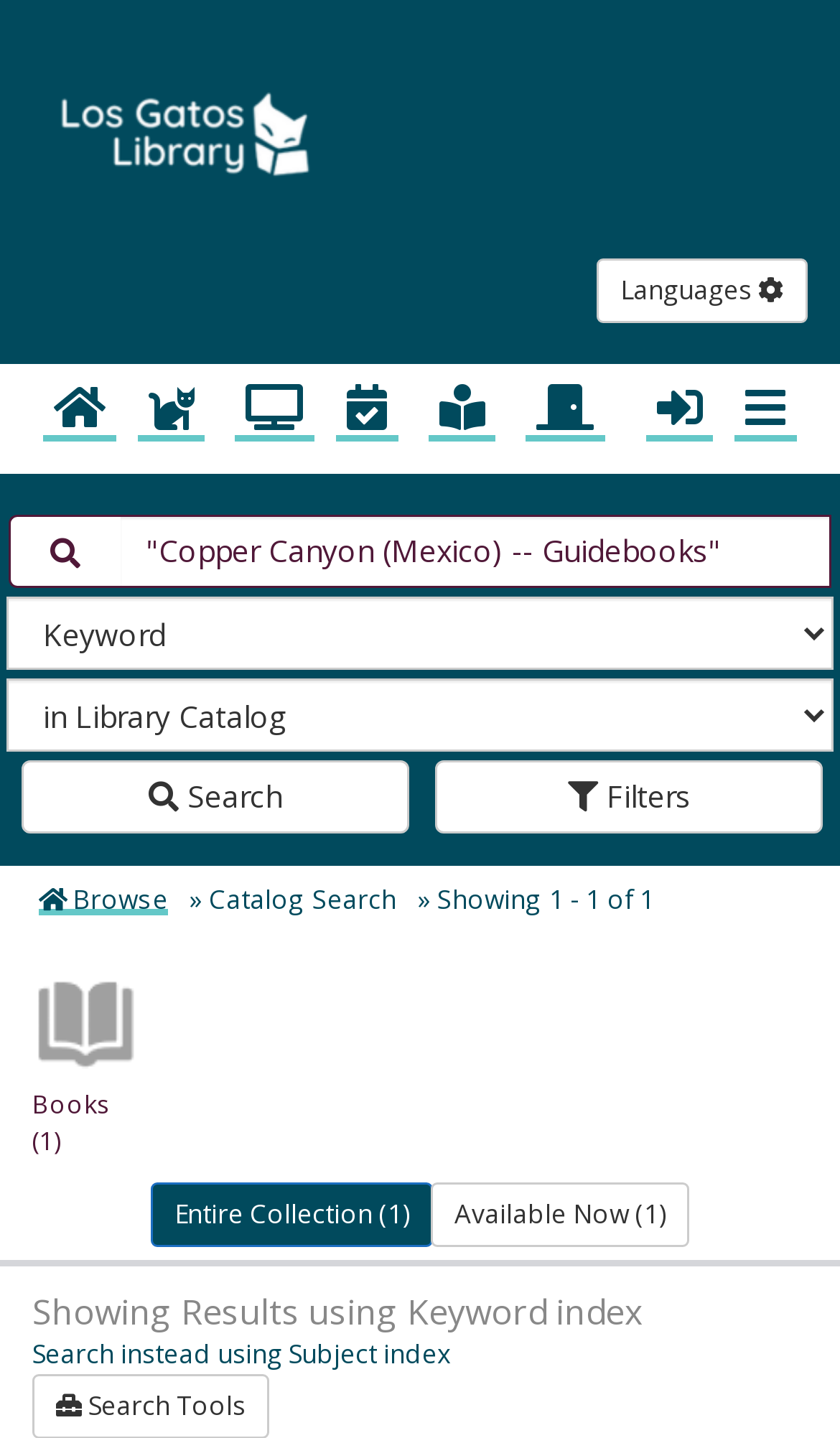Based on the element description "aria-label="Show Menu" title="Show Menu"", predict the bounding box coordinates of the UI element.

[0.874, 0.253, 0.949, 0.306]